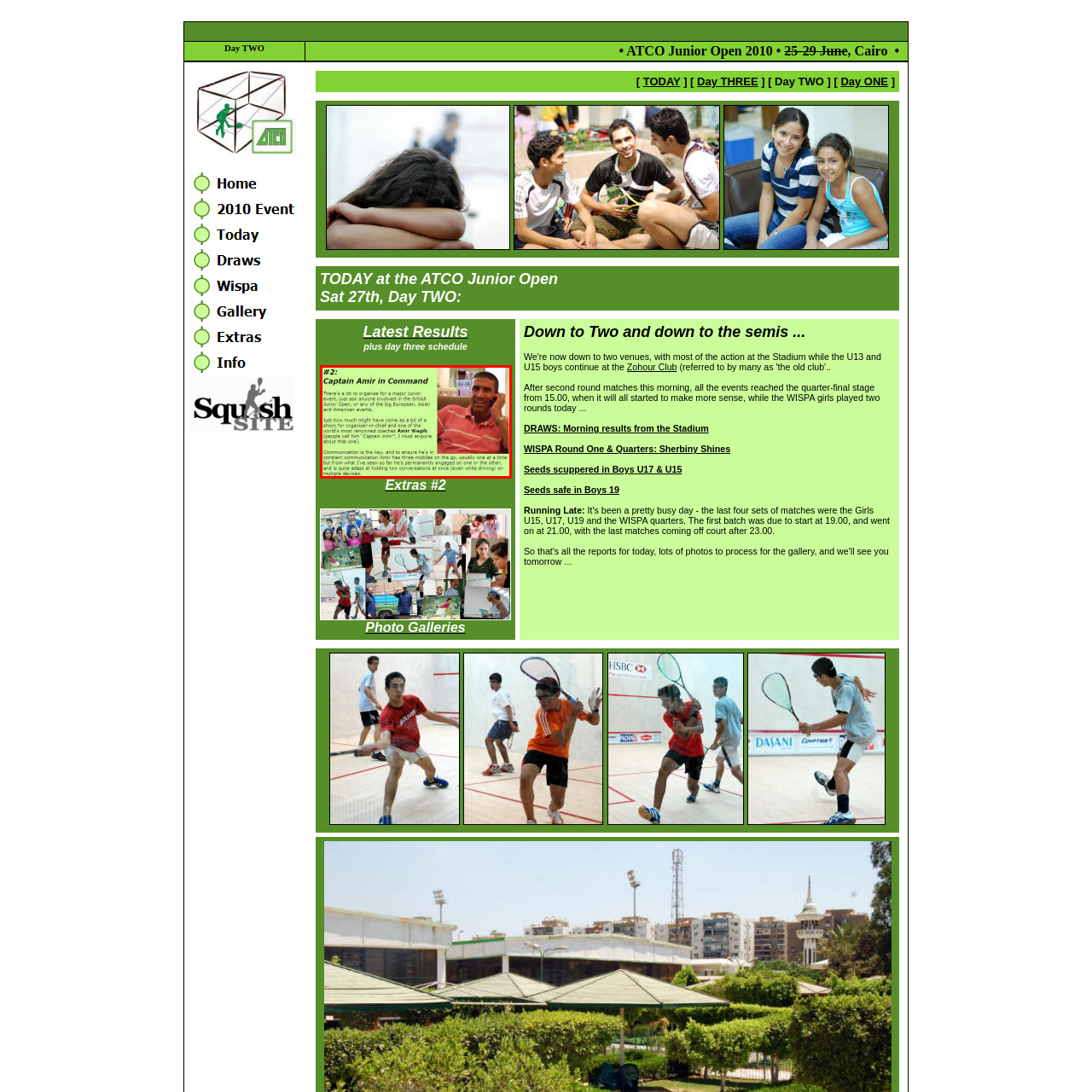Direct your attention to the image contained by the red frame and provide a detailed response to the following question, utilizing the visual data from the image:
What is the atmosphere of the event?

The background of the image suggests a lively environment, which is reflective of the tournament atmosphere, with warm lighting and informal decor, indicating a vibrant and energetic setting.